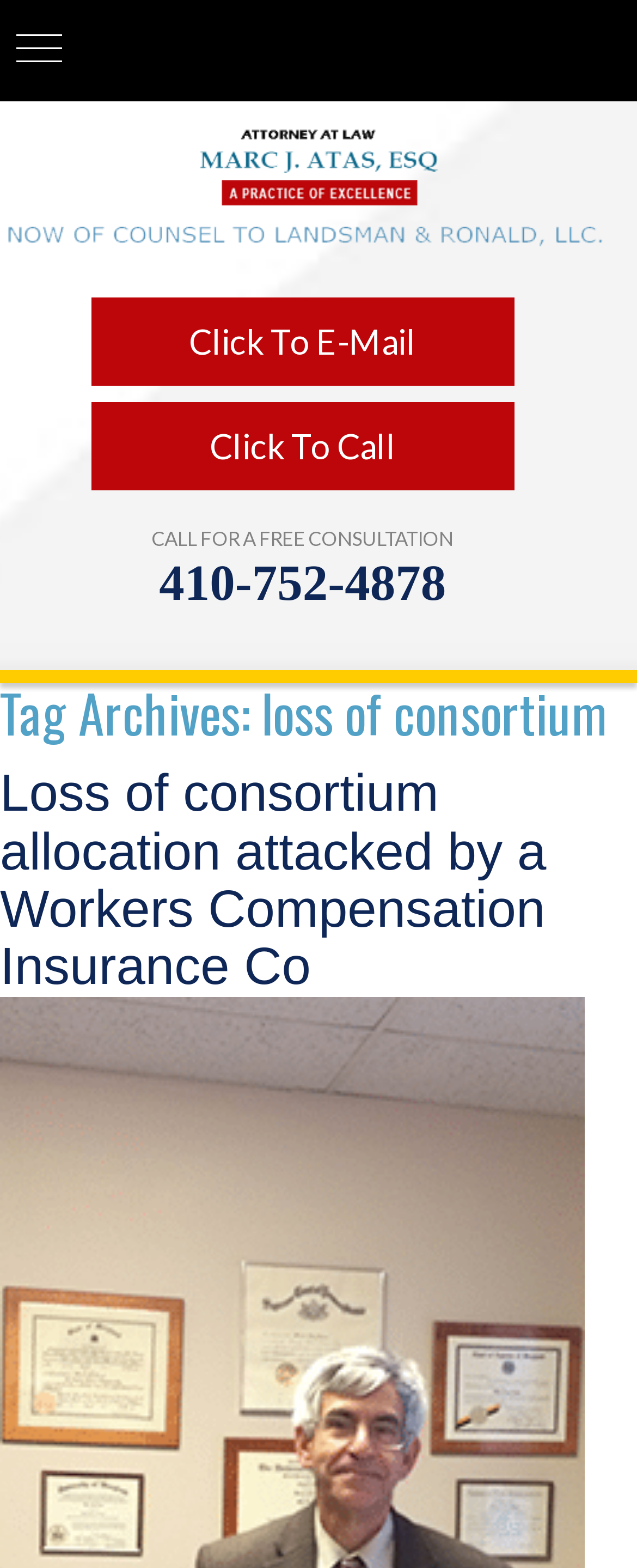Provide a one-word or brief phrase answer to the question:
How many links are there in the top section?

3